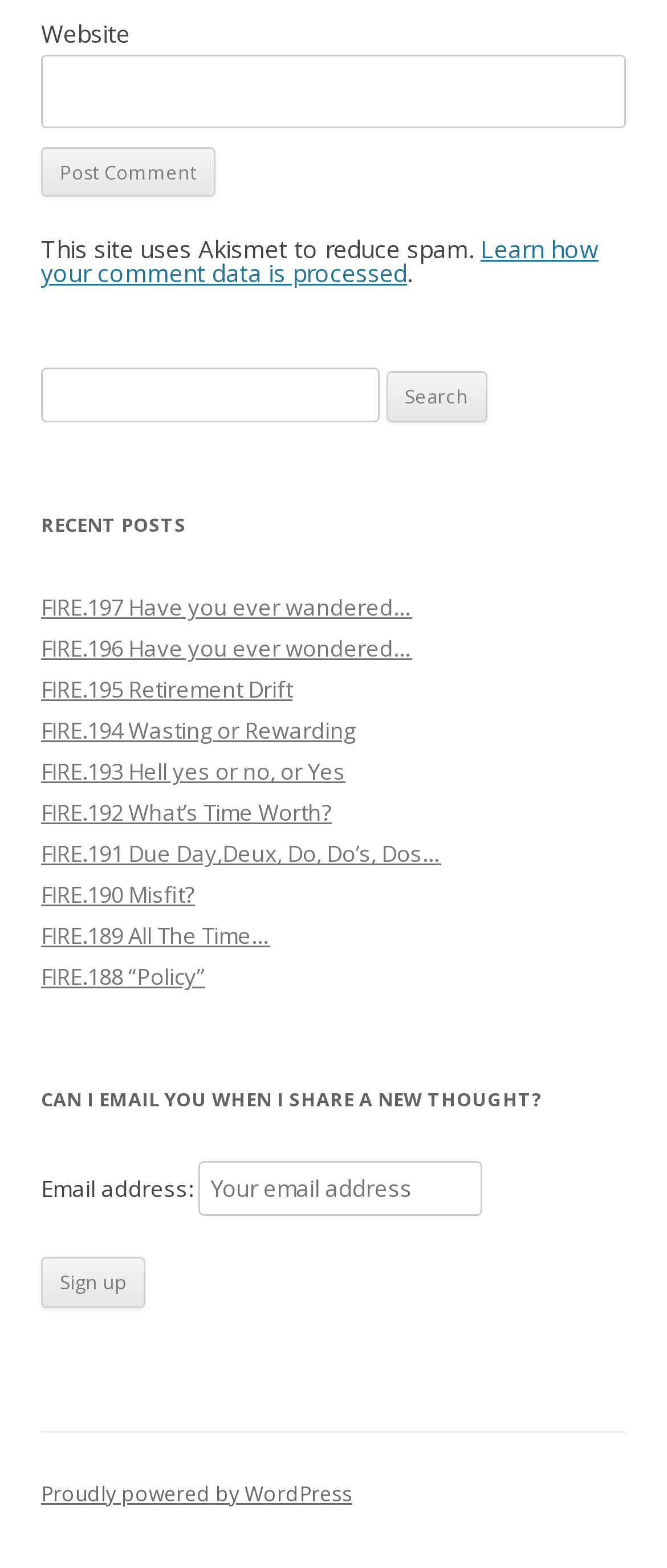What is the purpose of the search box?
Answer the question with a thorough and detailed explanation.

The search box is labeled 'Search for:' and has a 'Search' button next to it, indicating that it is used to search the website for specific content.